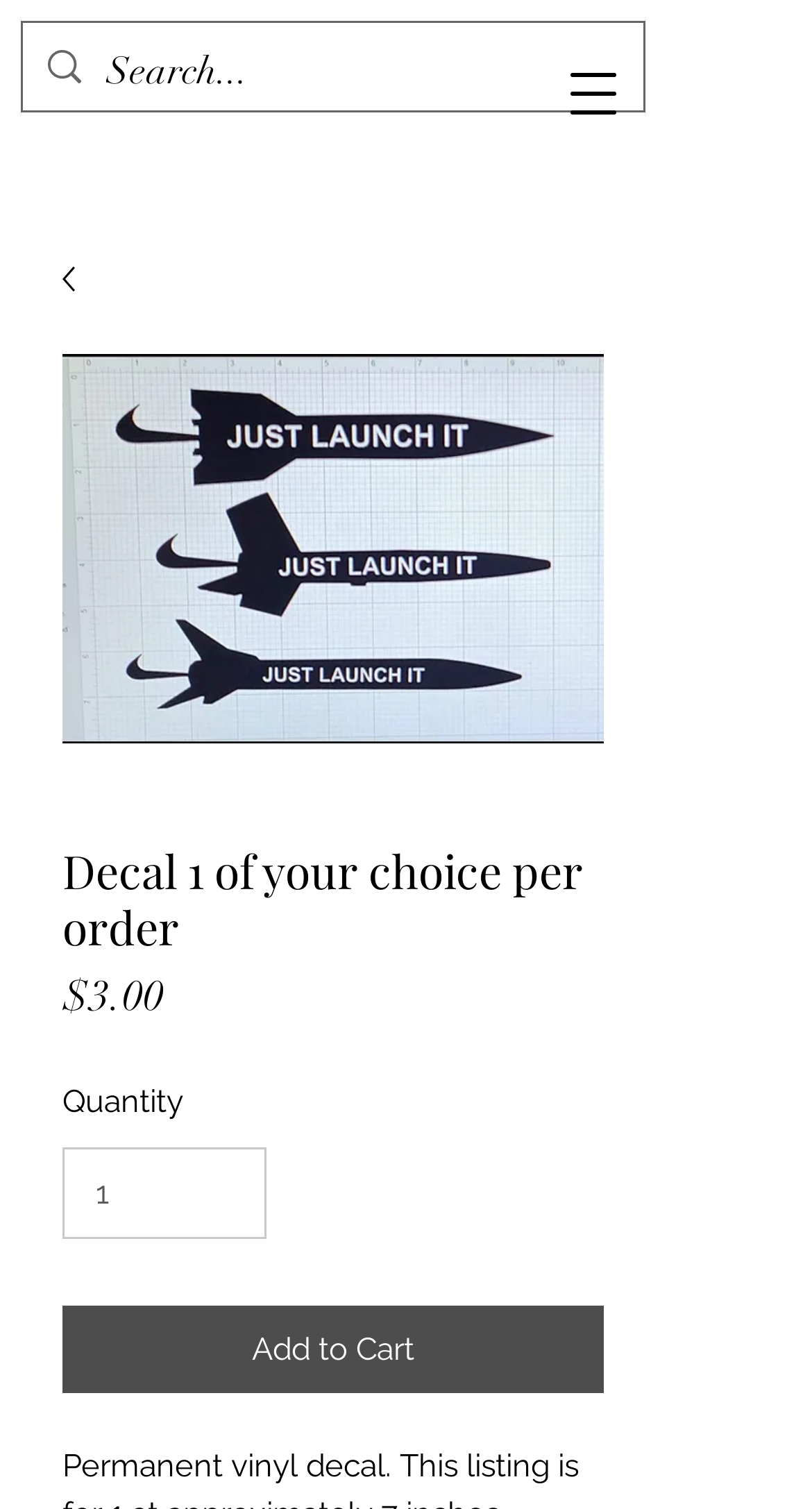Answer the question using only one word or a concise phrase: What is the minimum quantity of decals that can be ordered?

1